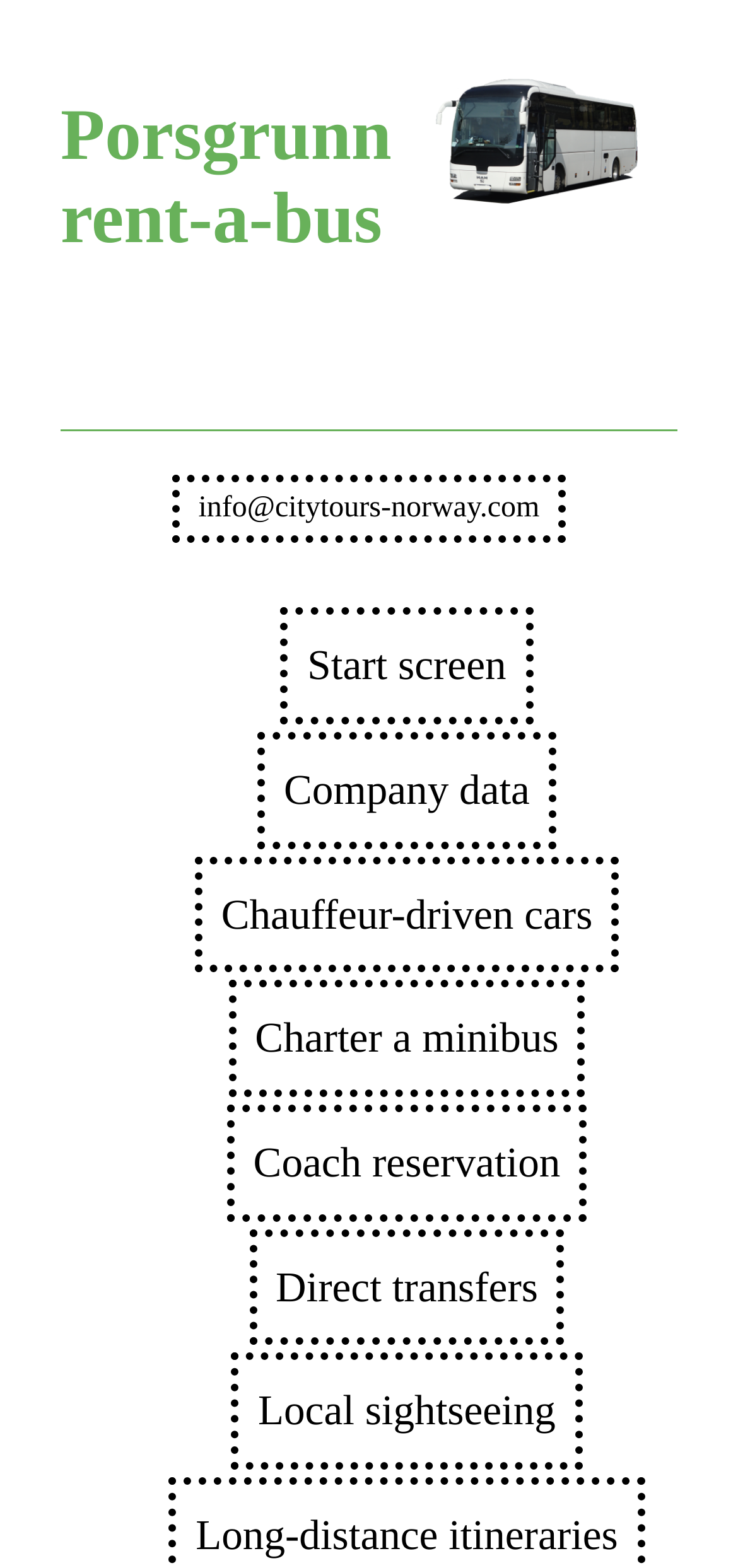Can you identify the bounding box coordinates of the clickable region needed to carry out this instruction: 'Charter a minibus'? The coordinates should be four float numbers within the range of 0 to 1, stated as [left, top, right, bottom].

[0.31, 0.625, 0.793, 0.7]